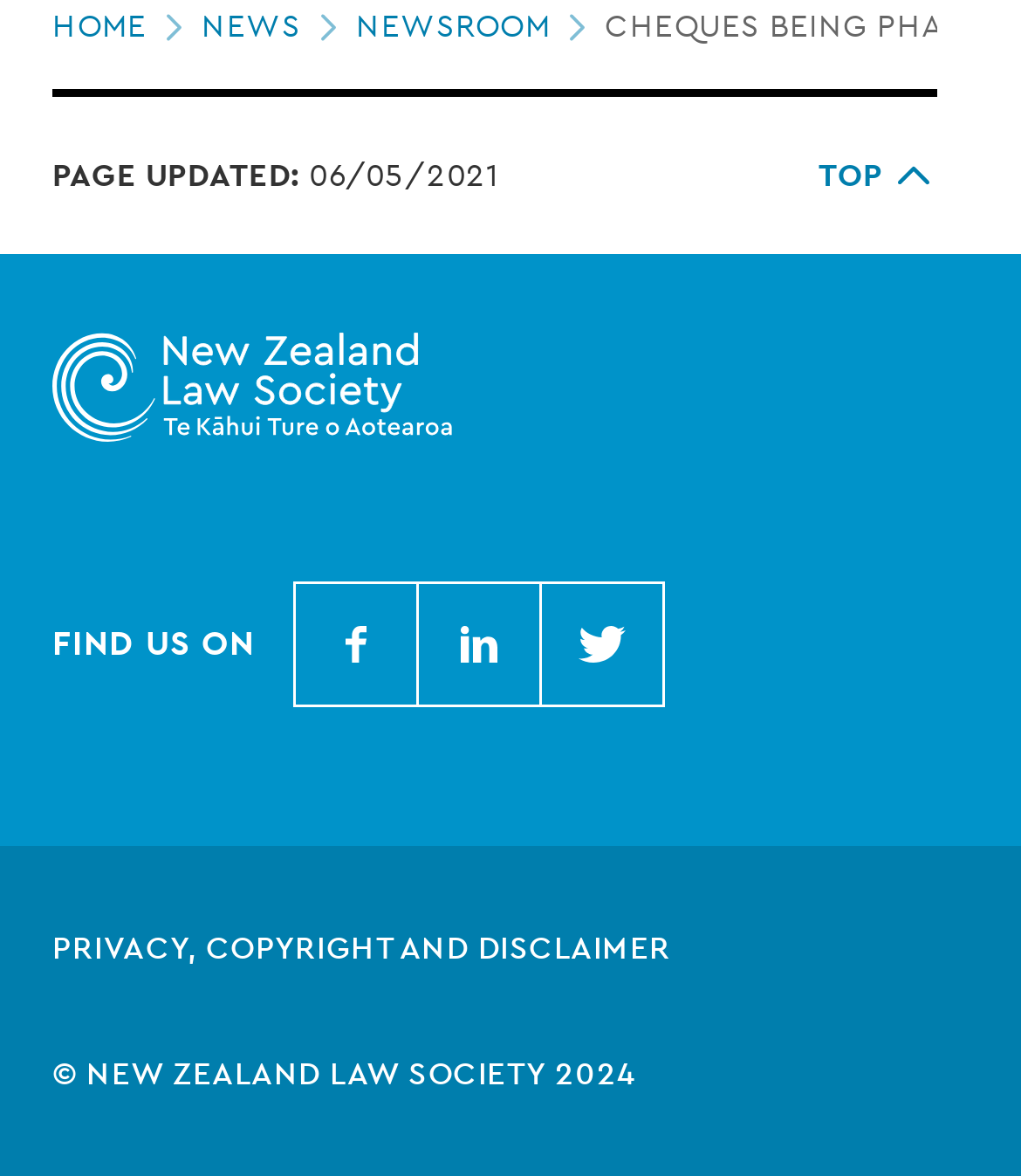Find and indicate the bounding box coordinates of the region you should select to follow the given instruction: "visit New Zealand Law Society Facebook page".

[0.287, 0.494, 0.41, 0.601]